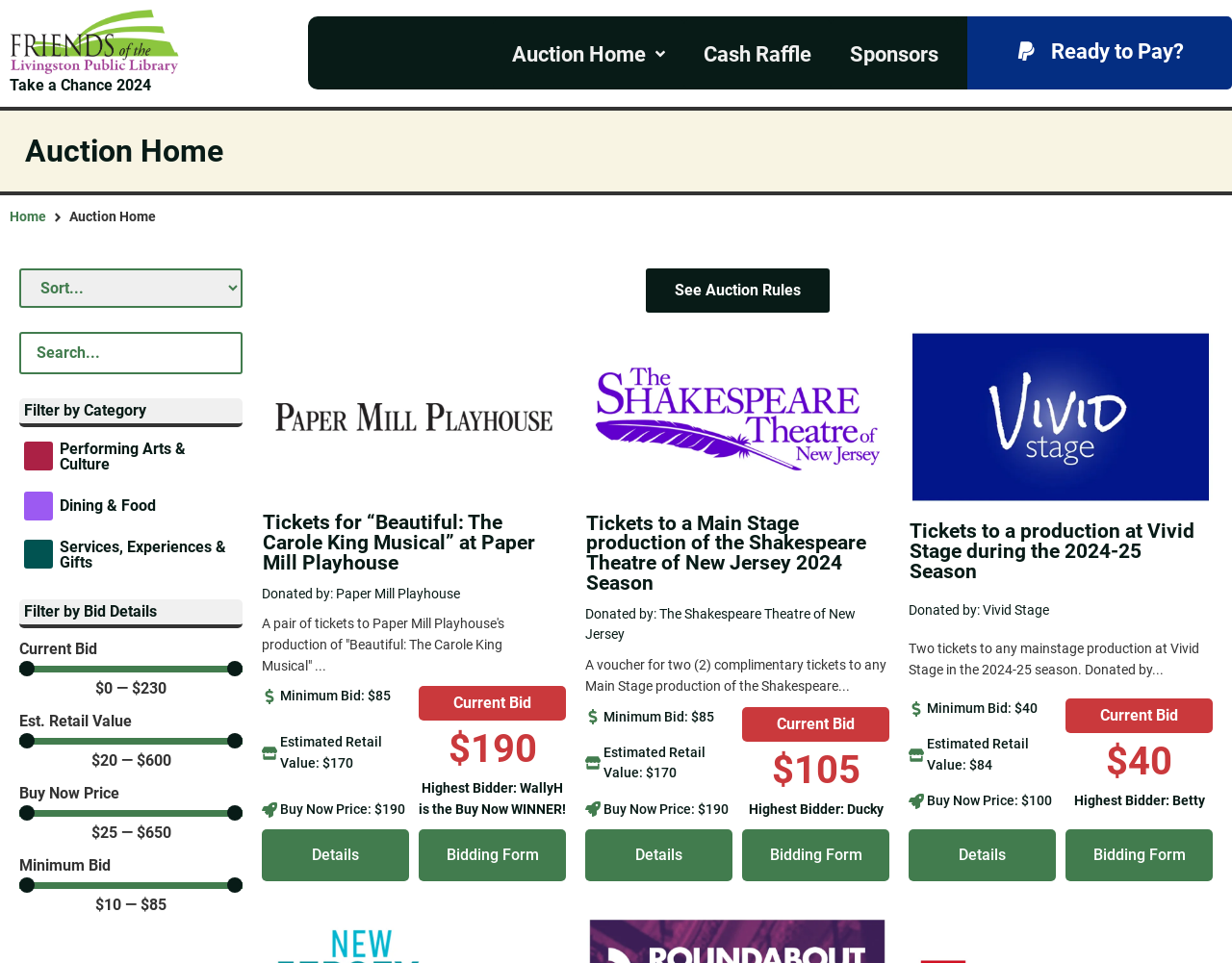Given the element description "Details" in the screenshot, predict the bounding box coordinates of that UI element.

[0.212, 0.862, 0.332, 0.915]